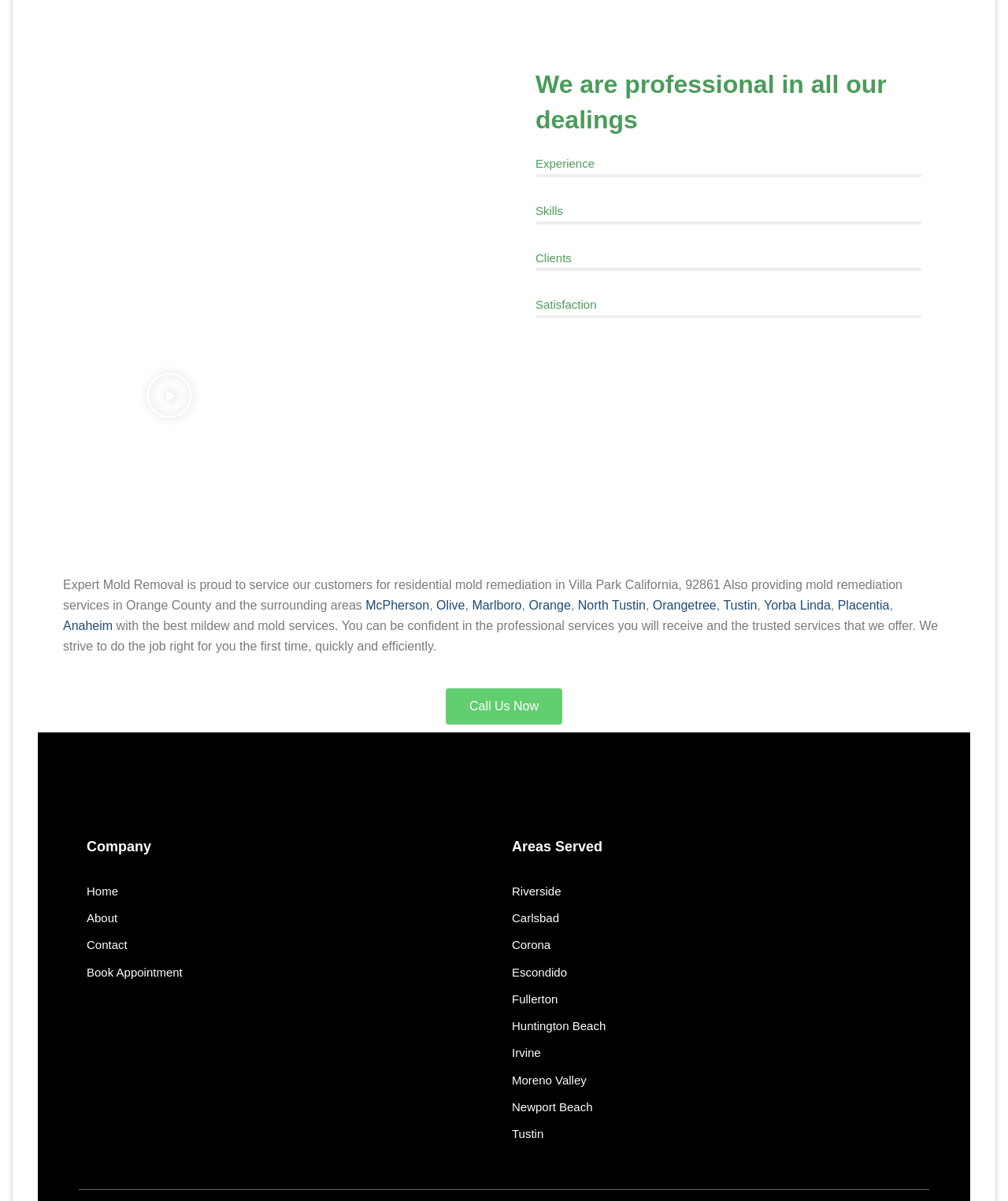Can you find the bounding box coordinates for the UI element given this description: "Call Us Now"? Provide the coordinates as four float numbers between 0 and 1: [left, top, right, bottom].

[0.442, 0.573, 0.558, 0.603]